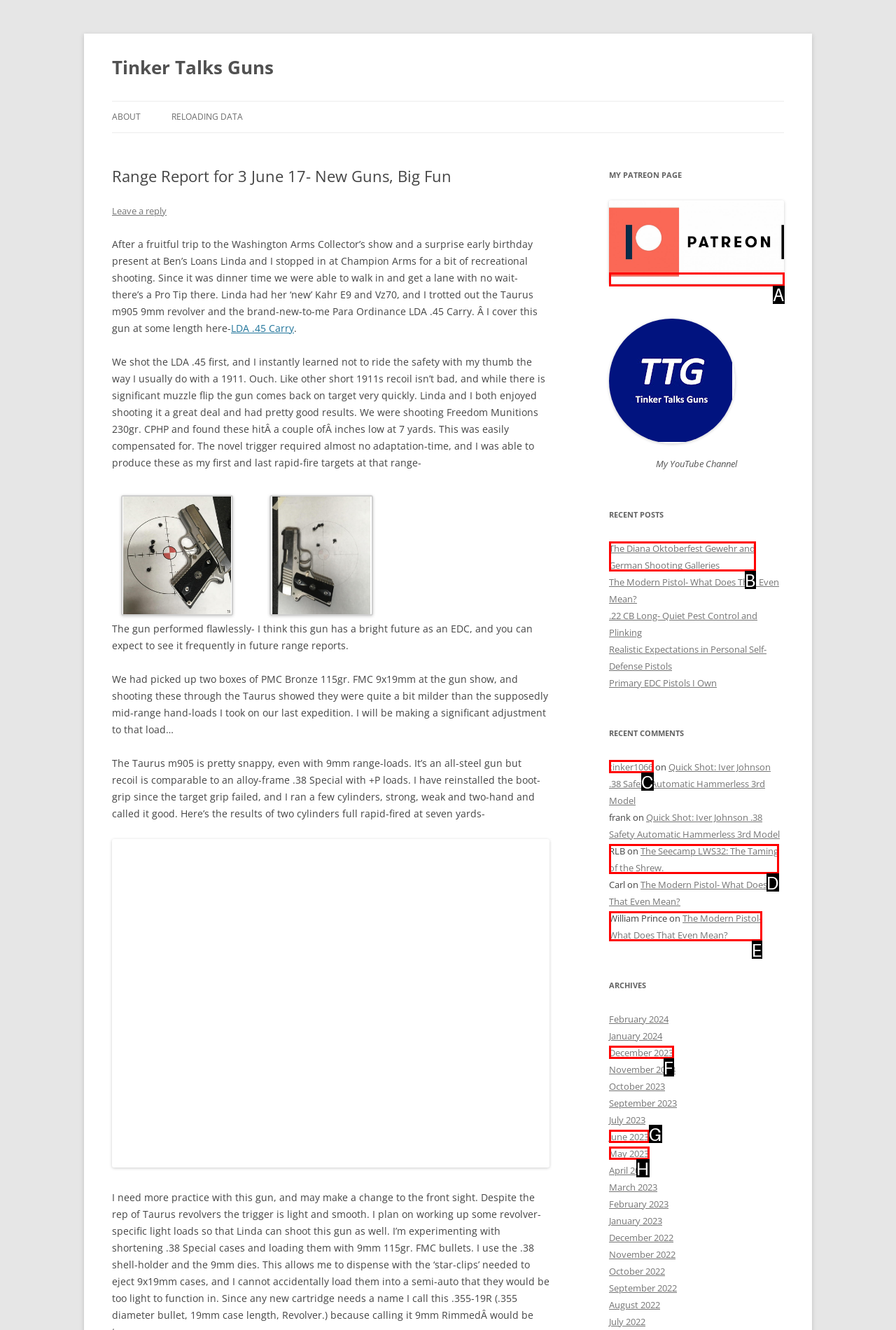Identify the HTML element you need to click to achieve the task: Visit the 'MY PATREON PAGE'. Respond with the corresponding letter of the option.

A